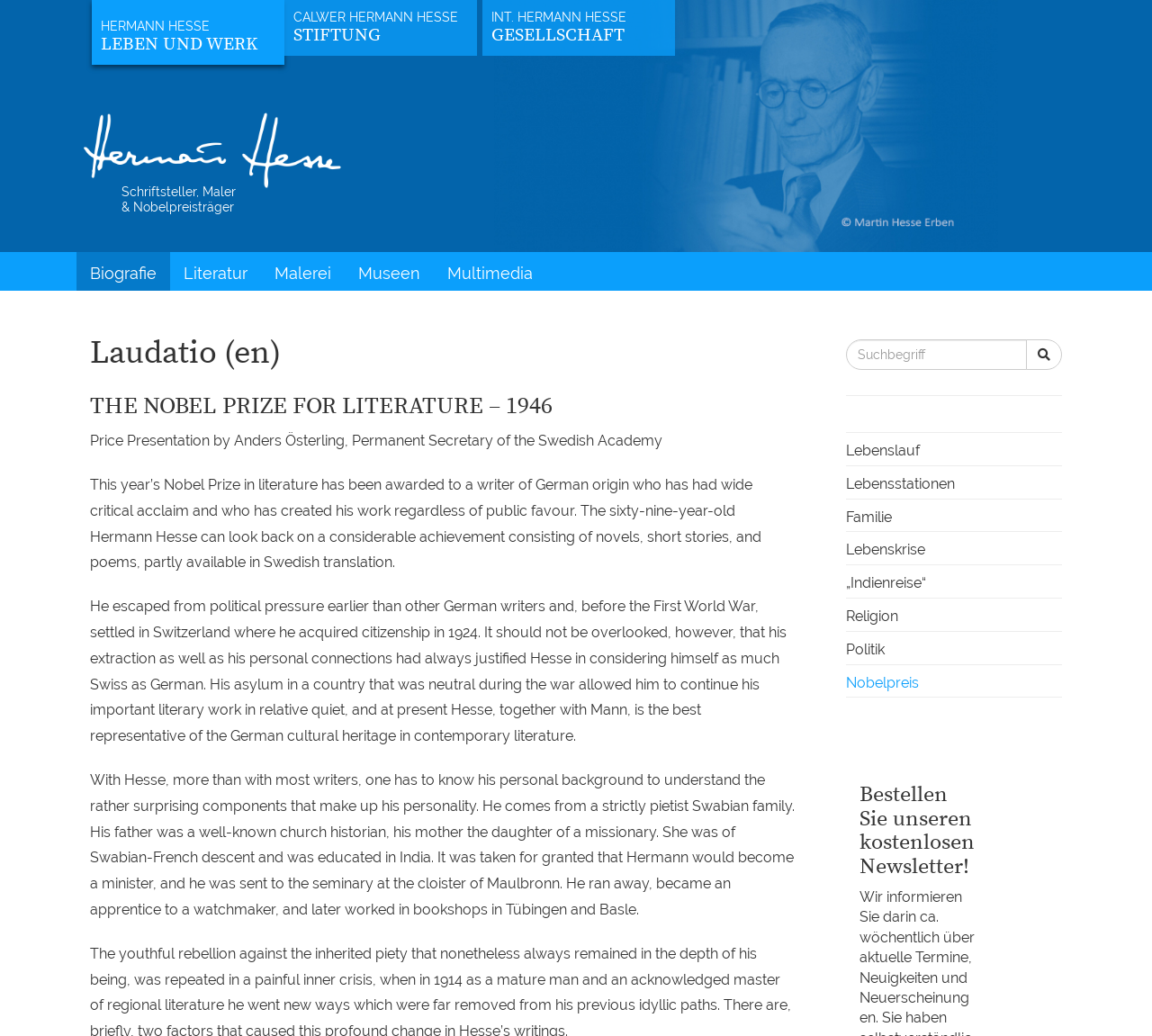Provide a brief response to the question below using one word or phrase:
What is the name of the country where Hermann Hesse acquired citizenship in 1924?

Switzerland